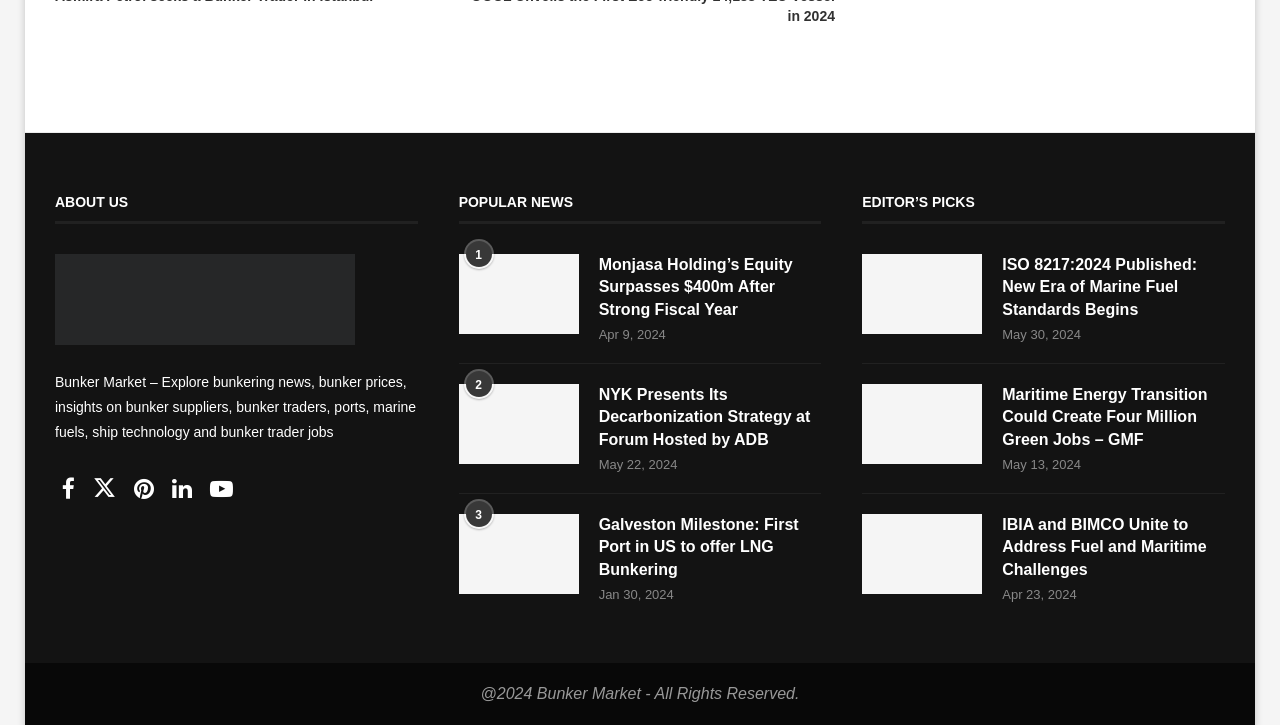Determine the bounding box coordinates for the area you should click to complete the following instruction: "View certification".

None